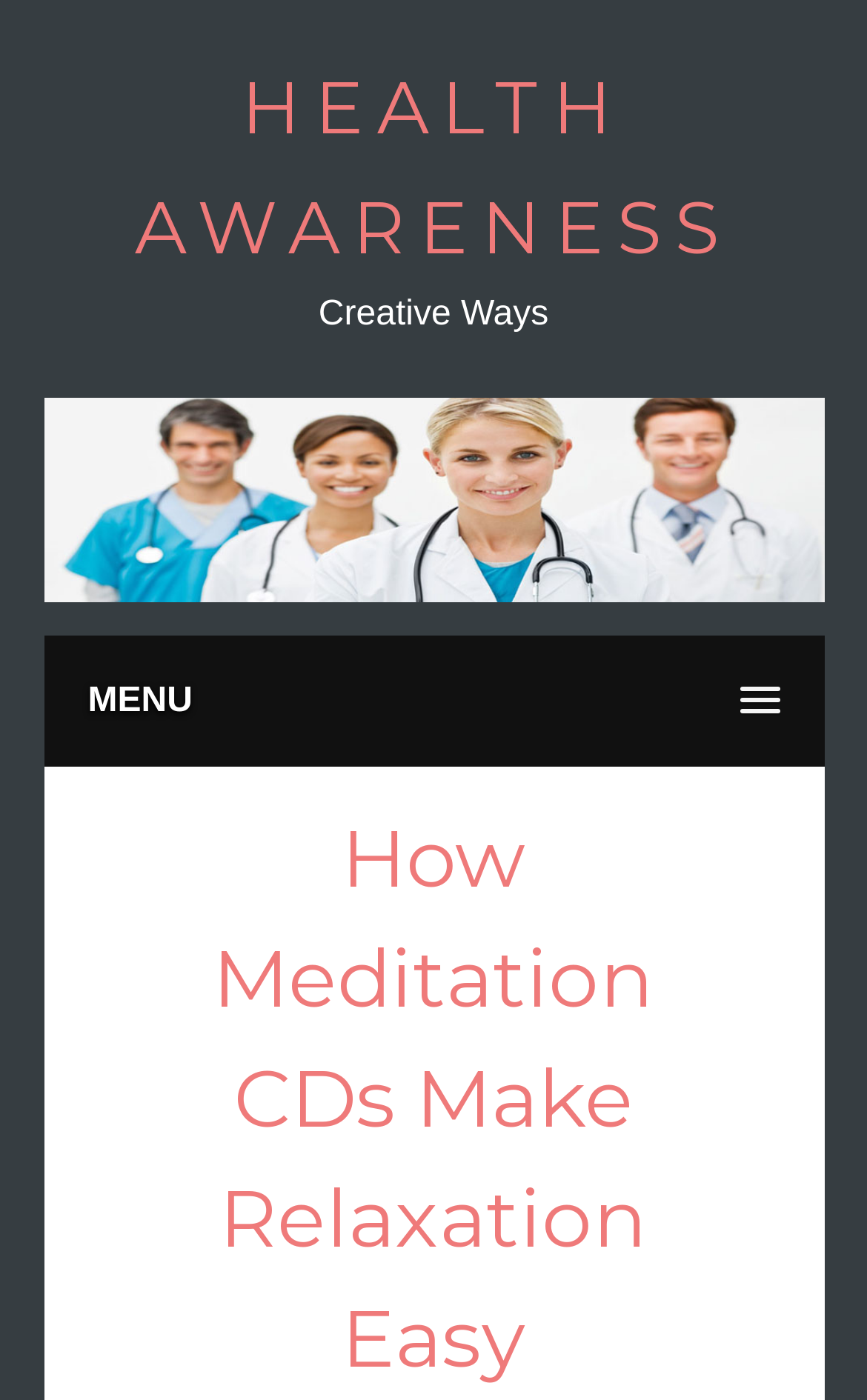Give a concise answer using only one word or phrase for this question:
What is the theme of the website?

Health